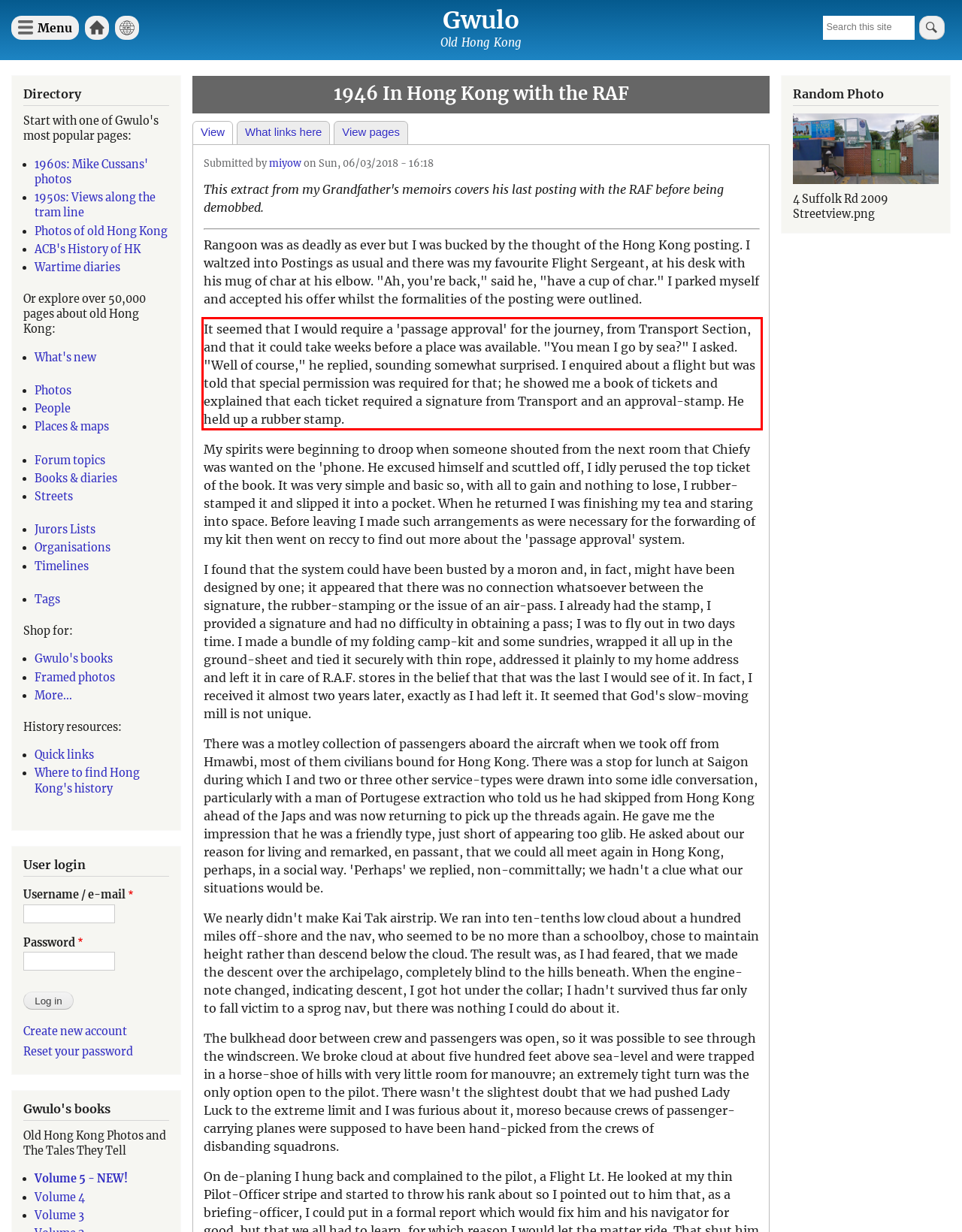Observe the screenshot of the webpage, locate the red bounding box, and extract the text content within it.

It seemed that I would require a 'passage approval' for the journey, from Transport Section, and that it could take weeks before a place was available. "You mean I go by sea?" I asked. "Well of course," he replied, sounding somewhat surprised. I enquired about a flight but was told that special permission was required for that; he showed me a book of tickets and explained that each ticket required a signature from Transport and an approval-stamp. He held up a rubber stamp.